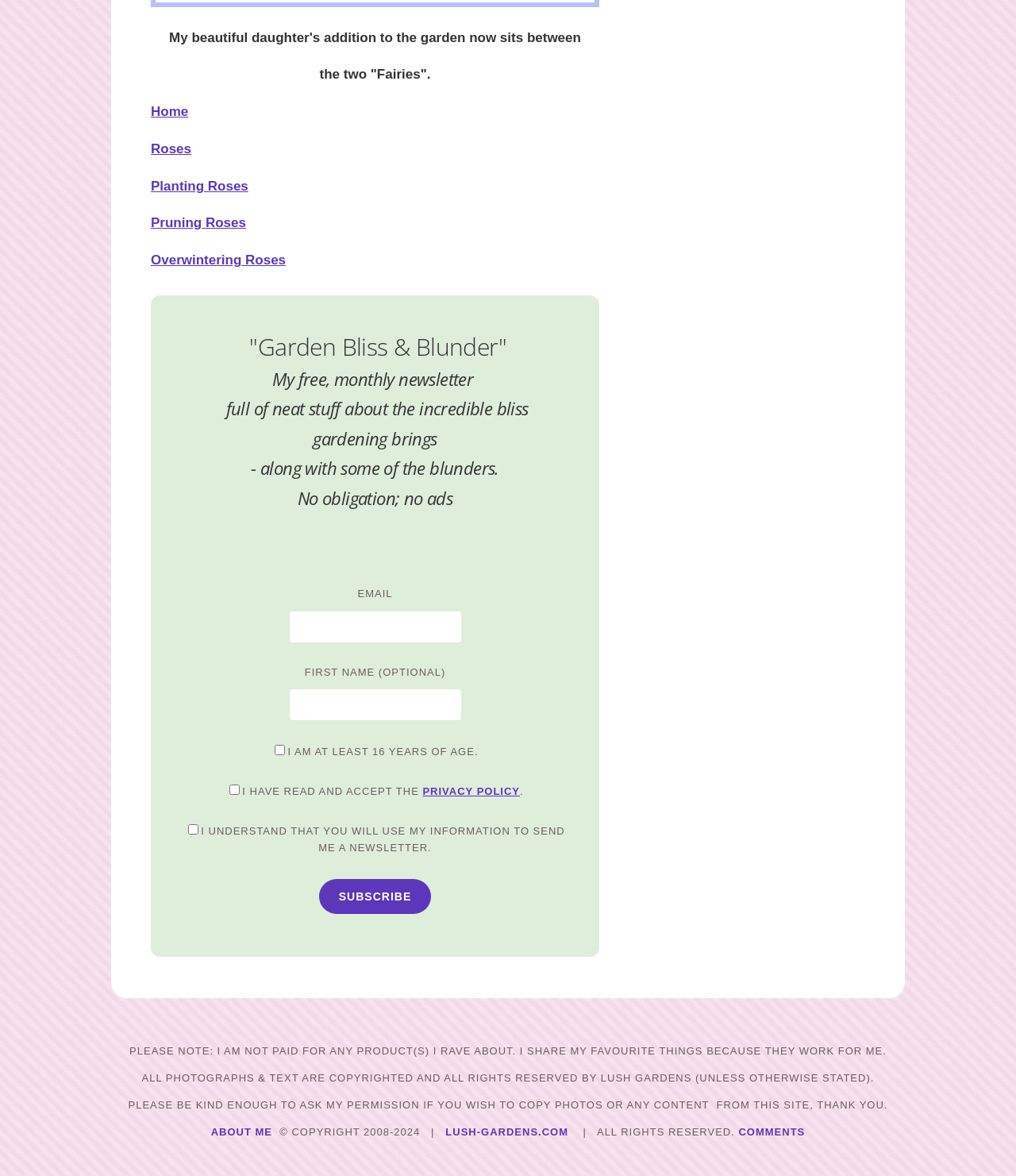Find the bounding box coordinates of the clickable element required to execute the following instruction: "Go to the FAQs page". Provide the coordinates as four float numbers between 0 and 1, i.e., [left, top, right, bottom].

None